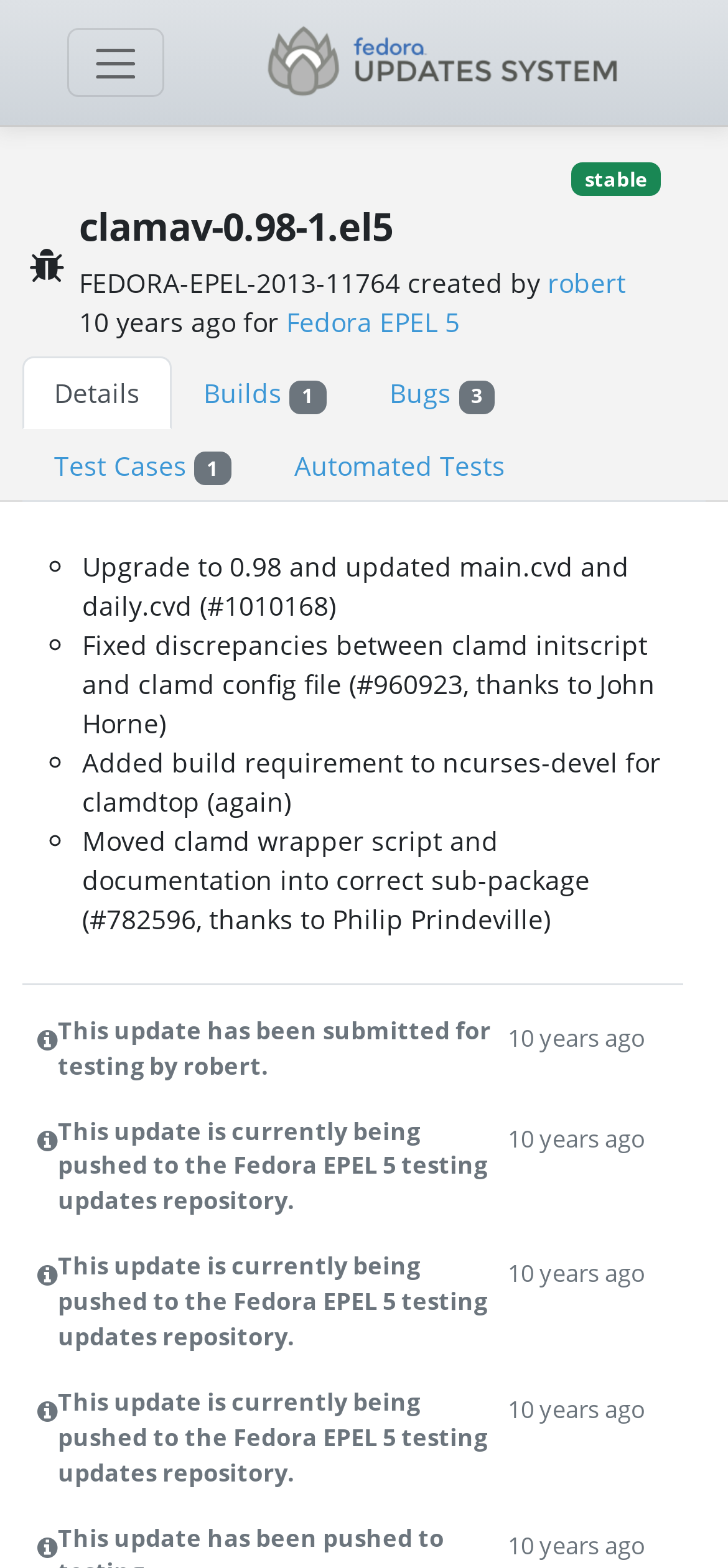What is the current status of the update?
Can you provide an in-depth and detailed response to the question?

The current status of the update can be determined by looking at the text 'This update is currently being pushed to the Fedora EPEL 5 testing updates repository.' which is a StaticText element on the webpage.